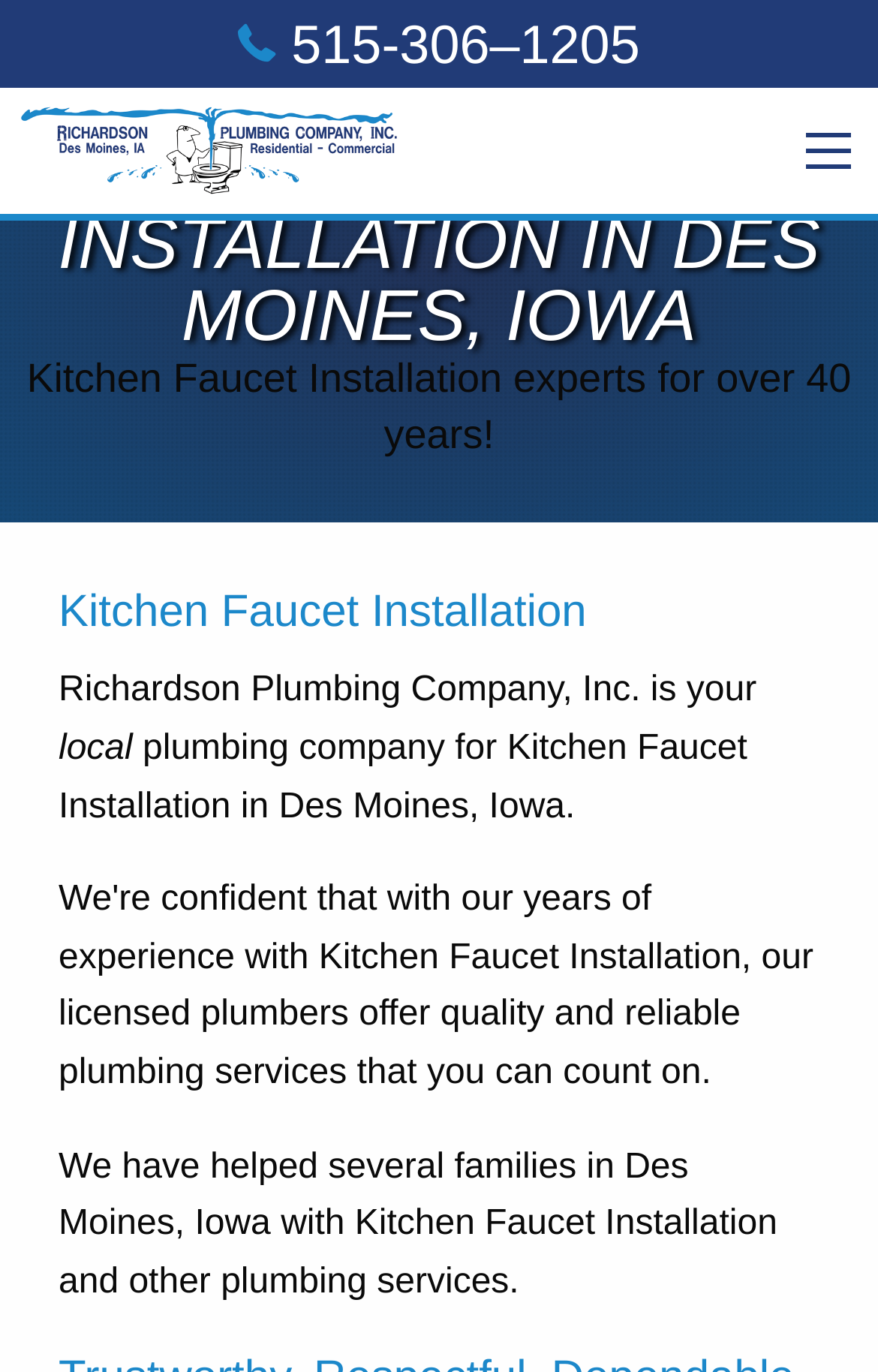What is the company's specialty?
Please use the visual content to give a single word or phrase answer.

Kitchen Faucet Installation